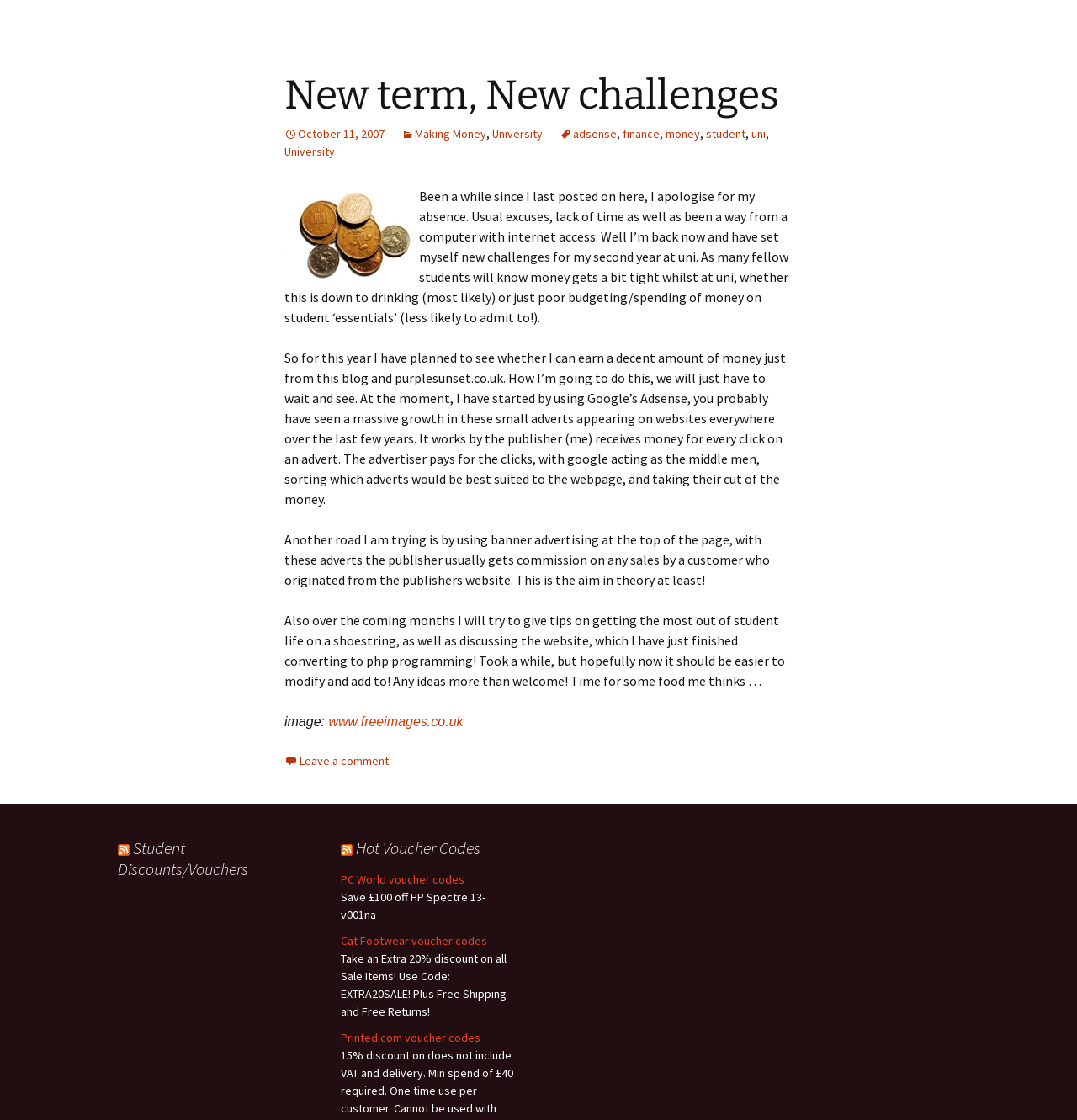What is the title of the blog post?
Please provide a comprehensive and detailed answer to the question.

The title of the blog post is 'New term, New challenges' which is located in the header section of the webpage, inside a heading element.